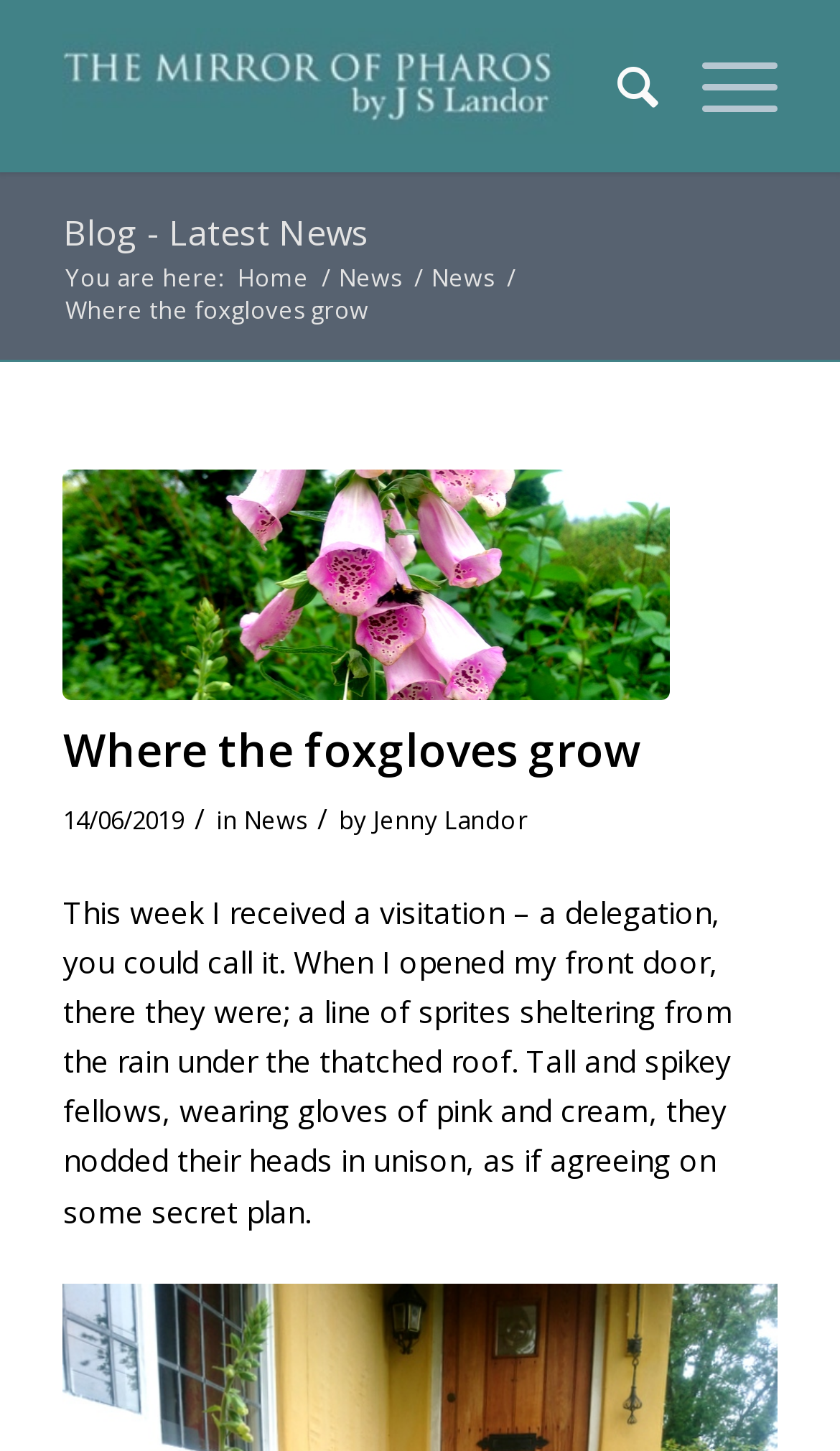Explain the webpage in detail, including its primary components.

The webpage is a blog post titled "Where the foxgloves grow" on a website called "The Mirror of Pharos". At the top left corner, there is a logo of "The Mirror of Pharos" in green, accompanied by a search bar and a menu button. 

Below the logo, there is a navigation menu with links to "Home", "News", and other sections. The current page is highlighted as "News". 

The main content of the blog post starts with a heading "Where the foxgloves grow" followed by the date "14/06/2019" and the author's name "Jenny Landor". The article begins with a descriptive paragraph about the author's encounter with a delegation of sprites at their front door. The text is divided into several sections, with the main content taking up most of the page.